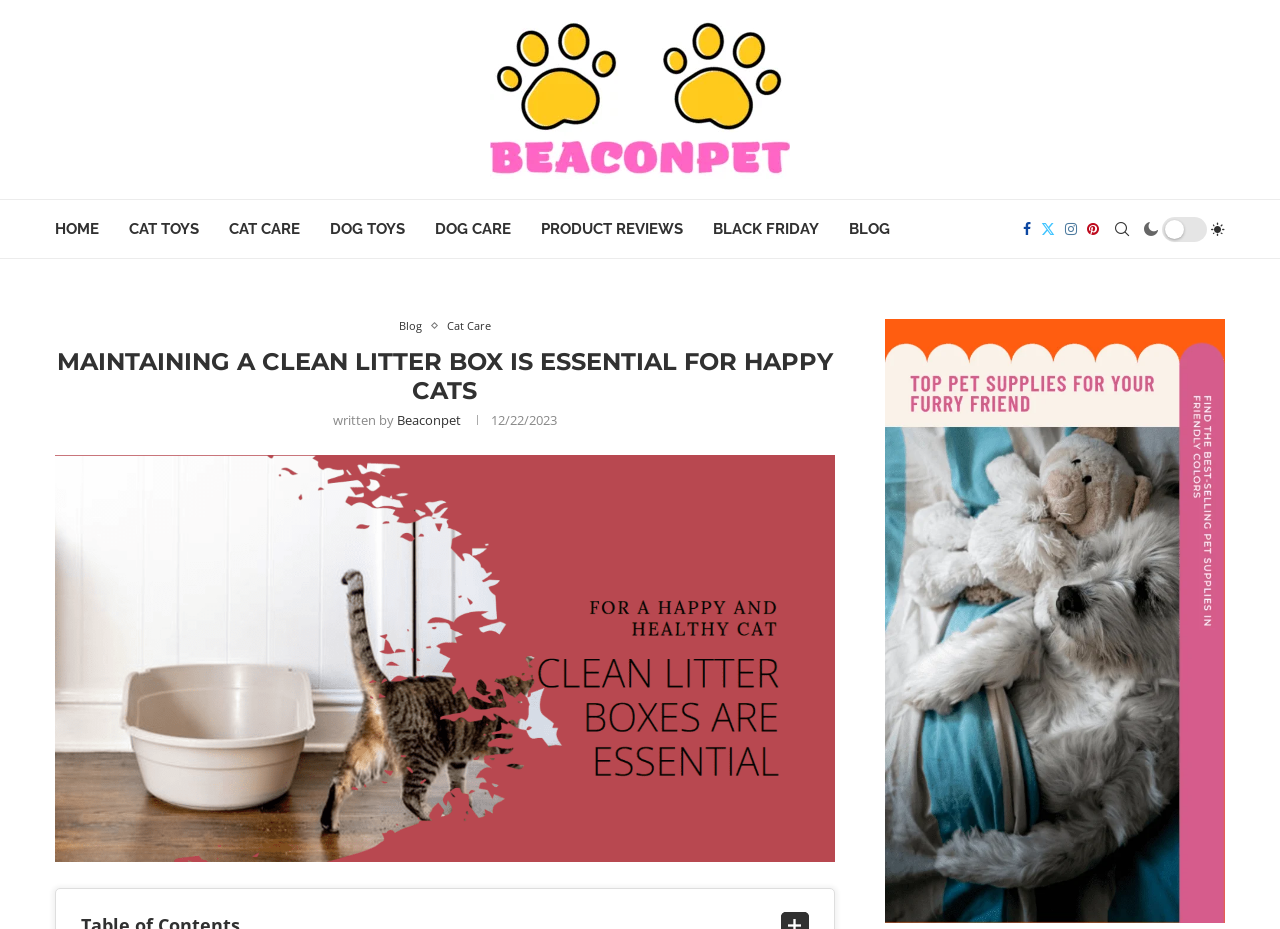Articulate a detailed summary of the webpage's content and design.

The webpage is about maintaining a clean litter box for happy cats. At the top, there is a logo of BEACONPET, which is also a link, situated near the top left corner of the page. Below the logo, there is a navigation menu with 9 links, including HOME, CAT TOYS, CAT CARE, DOG TOYS, DOG CARE, PRODUCT REVIEWS, BLACK FRIDAY, BLOG, and Search, aligned horizontally across the page. 

To the right of the navigation menu, there are 4 social media links, namely Facebook, Twitter, Instagram, and Pinterest, positioned in a row. 

The main content of the page starts with a heading that reads "MAINTAINING A CLEAN LITTER BOX IS ESSENTIAL FOR HAPPY CATS", situated near the top center of the page. Below the heading, there is a byline that reads "written by" followed by a link to "Beaconpet" and a timestamp of "12/22/2023". 

Underneath the byline, there is a link to an article titled "The Importance of Clean Litter Boxes", accompanied by a large image that takes up most of the page's width. The image is positioned below the article title and extends down to the bottom of the page.

On the right side of the page, there is a complementary section that takes up the entire height of the page, containing a figure with a link.